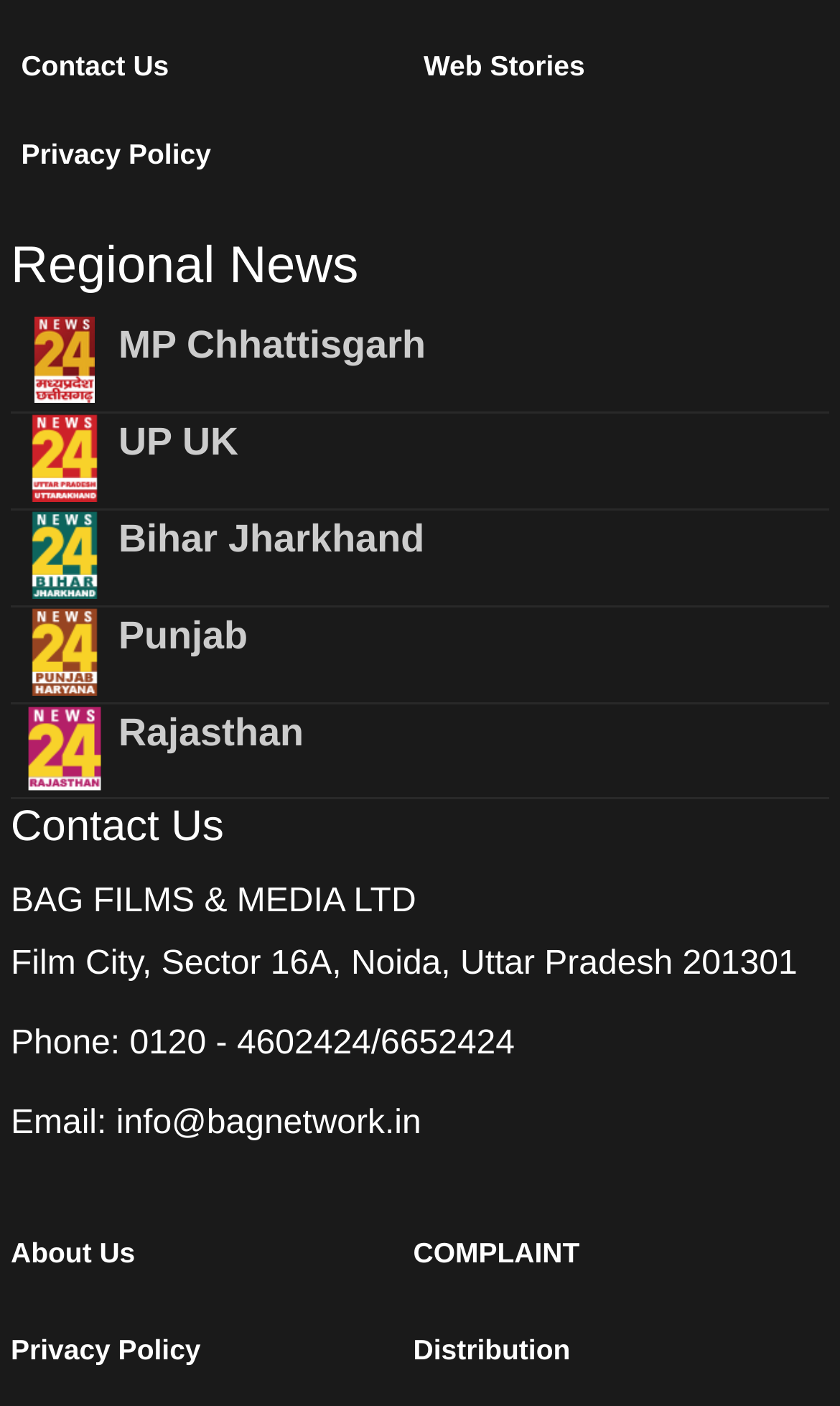Pinpoint the bounding box coordinates of the clickable area needed to execute the instruction: "Click on Contact Us". The coordinates should be specified as four float numbers between 0 and 1, i.e., [left, top, right, bottom].

[0.013, 0.029, 0.48, 0.066]